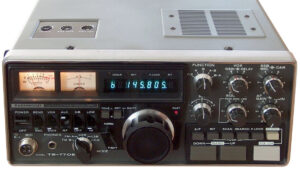What frequency is displayed on the digital display?
Look at the screenshot and respond with one word or a short phrase.

6145805